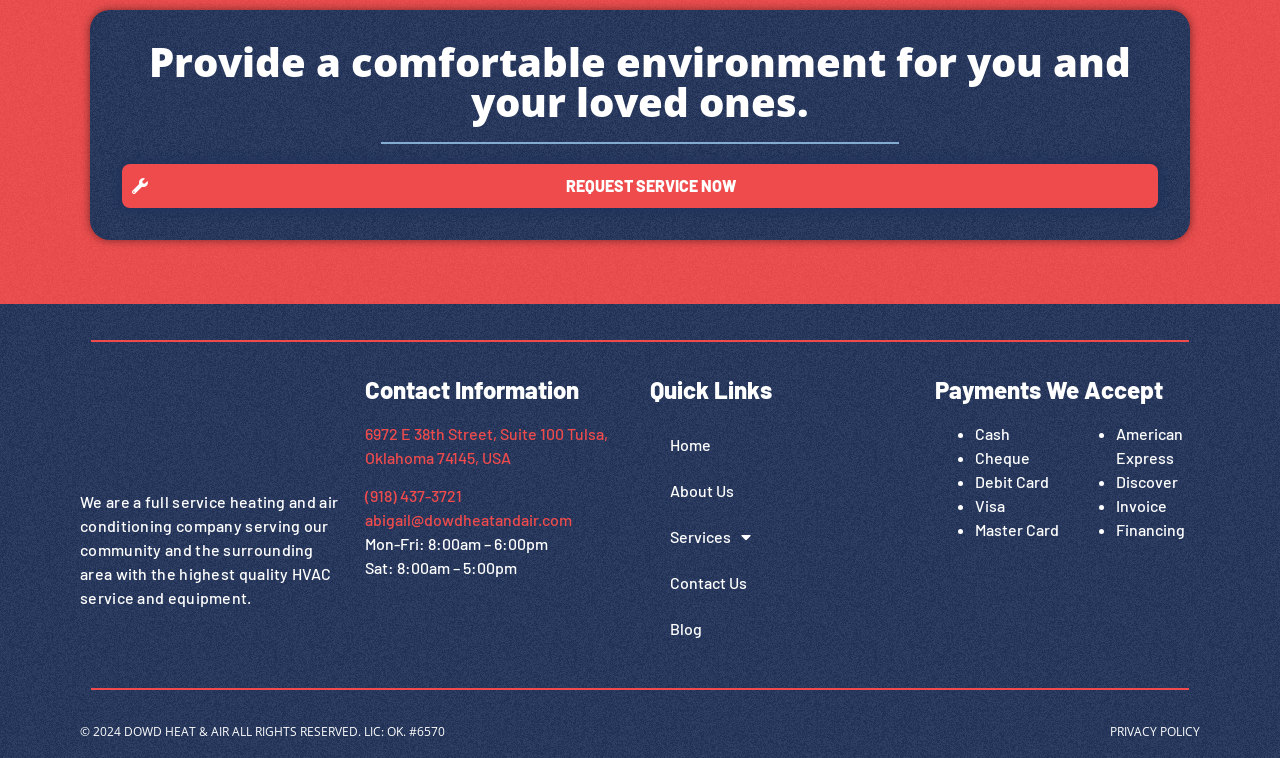From the given element description: "Home", find the bounding box for the UI element. Provide the coordinates as four float numbers between 0 and 1, in the order [left, top, right, bottom].

[0.508, 0.557, 0.715, 0.617]